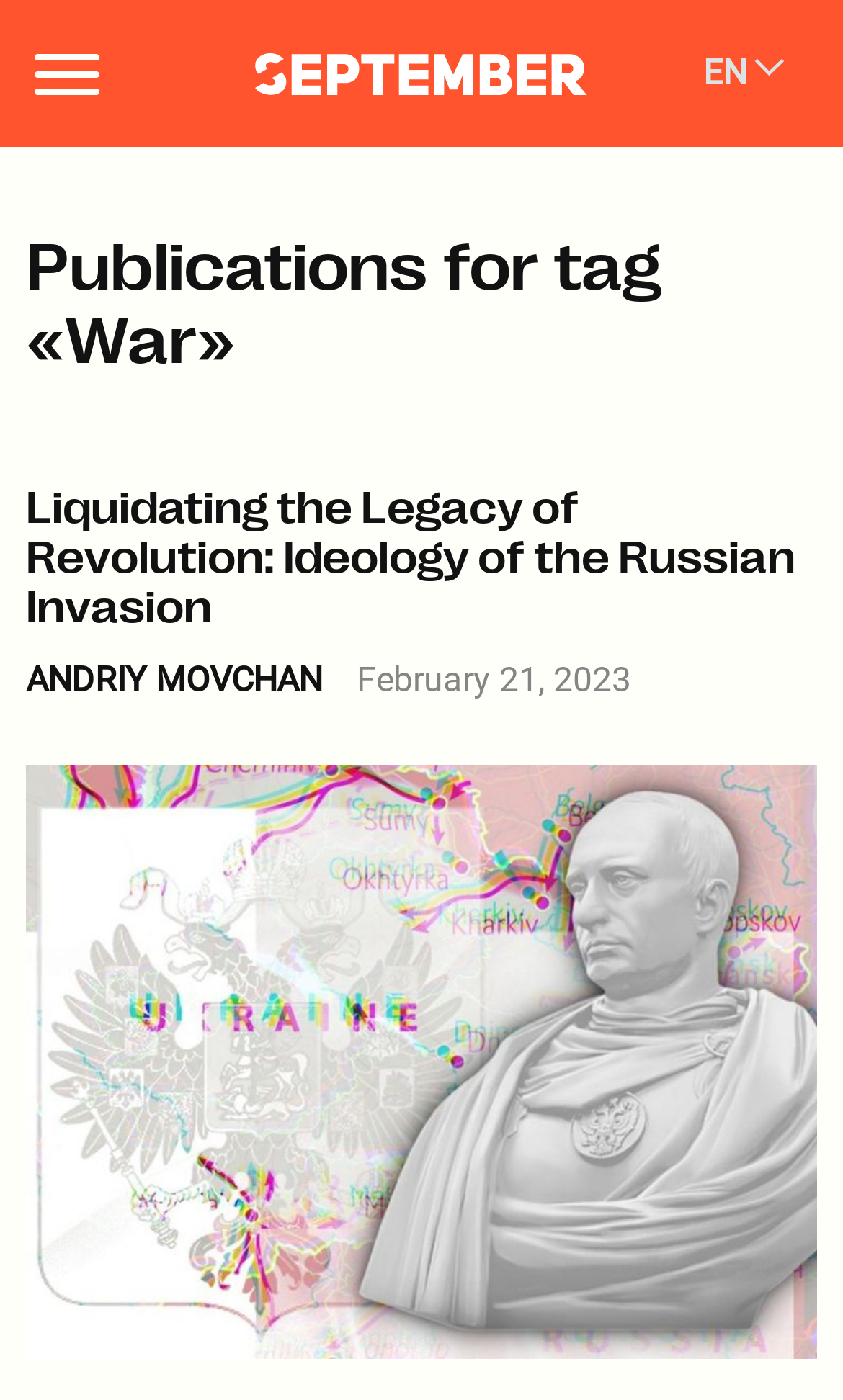Based on the description "En English", find the bounding box of the specified UI element.

[0.808, 0.028, 0.958, 0.077]